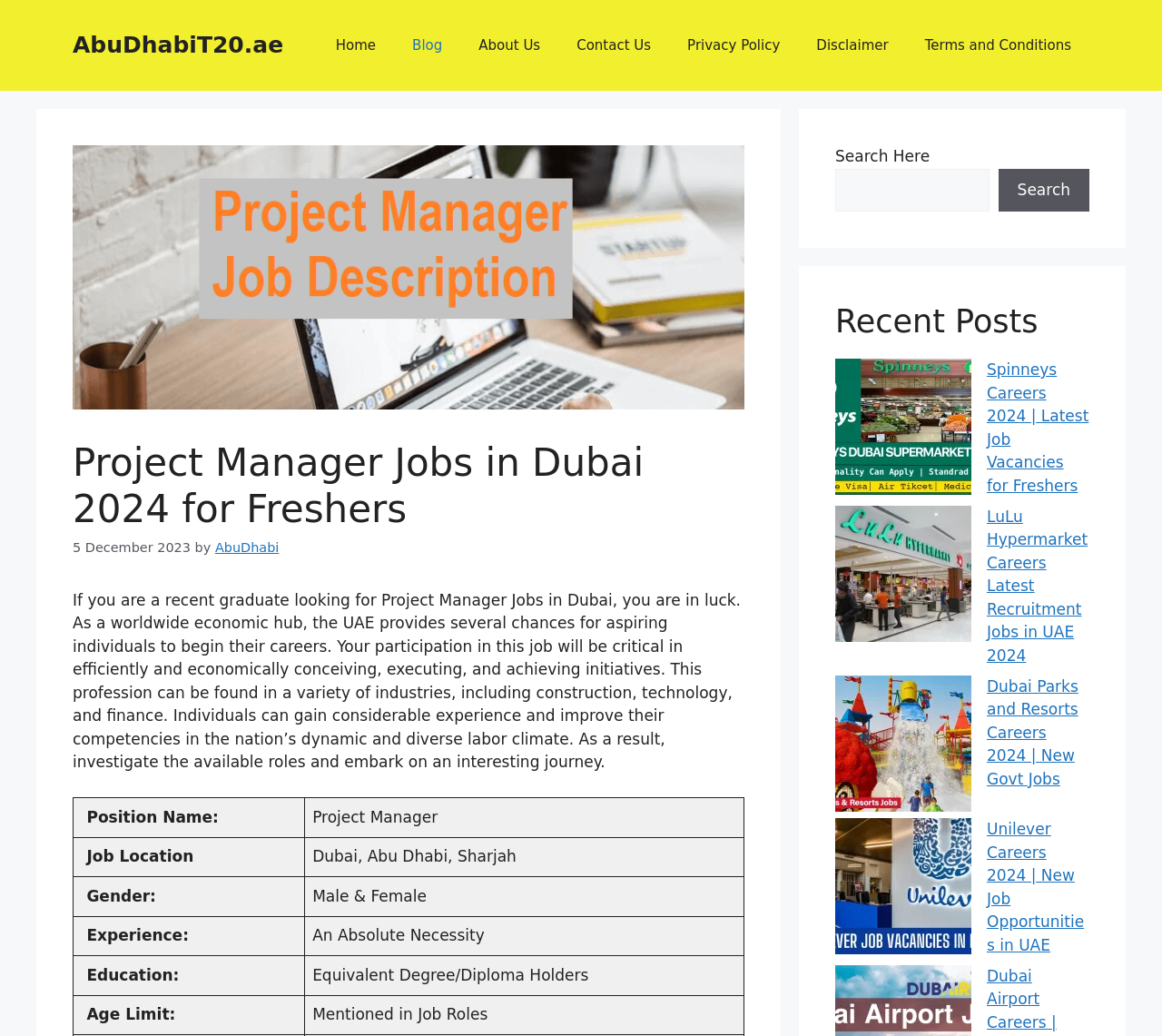Pinpoint the bounding box coordinates of the clickable element needed to complete the instruction: "View Spinneys Careers 2024 job vacancies". The coordinates should be provided as four float numbers between 0 and 1: [left, top, right, bottom].

[0.719, 0.346, 0.836, 0.484]